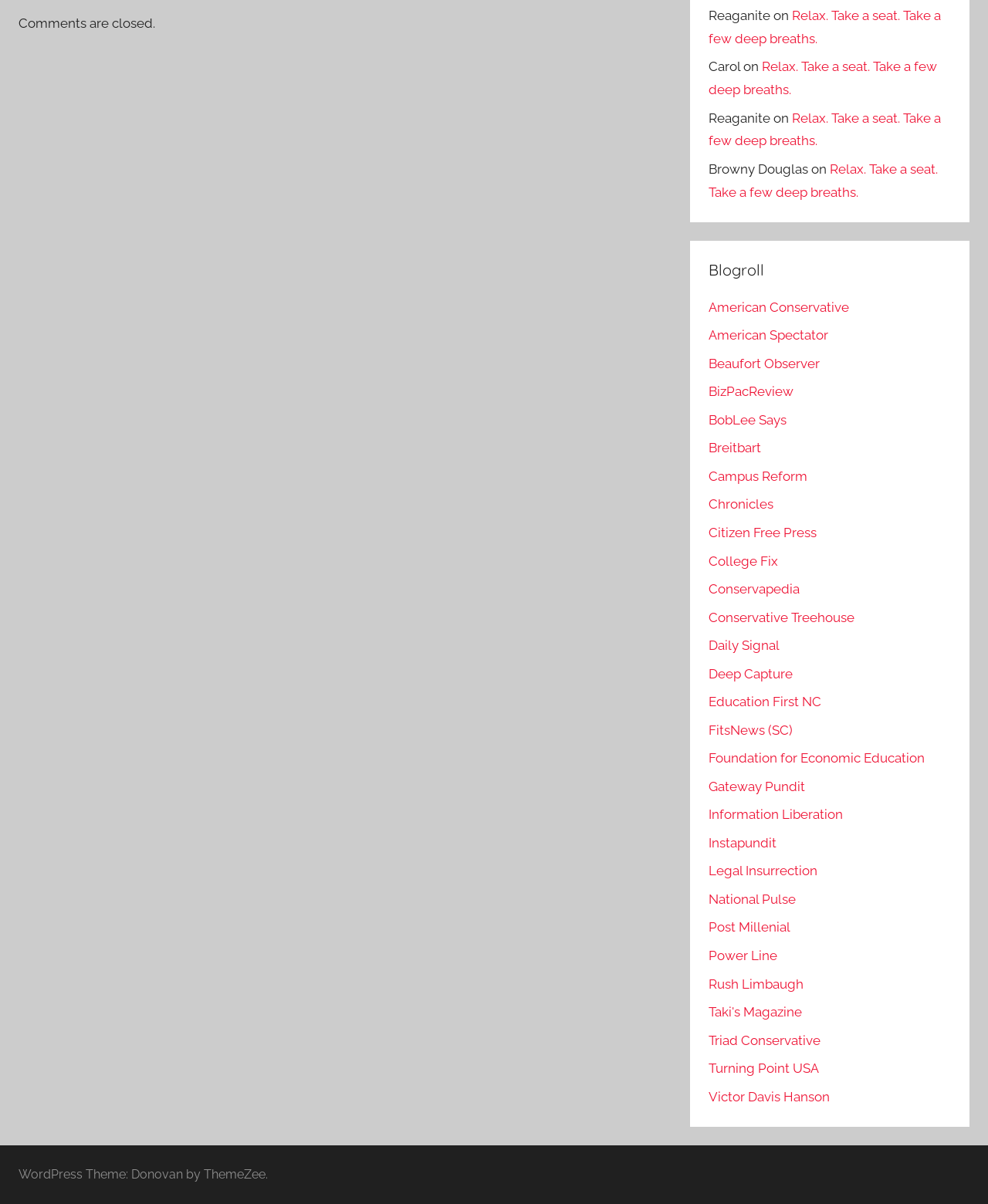Given the webpage screenshot and the description, determine the bounding box coordinates (top-left x, top-left y, bottom-right x, bottom-right y) that define the location of the UI element matching this description: Foundation for Economic Education

[0.717, 0.623, 0.936, 0.636]